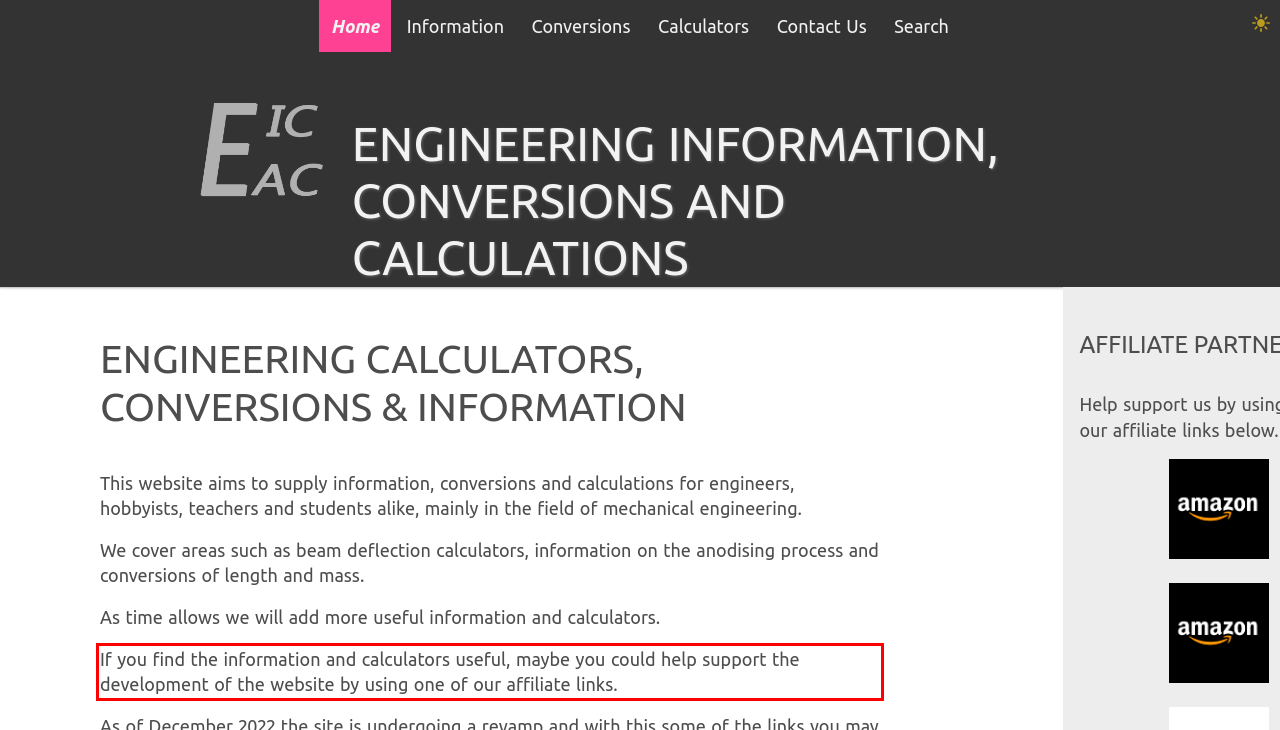You are presented with a screenshot containing a red rectangle. Extract the text found inside this red bounding box.

If you find the information and calculators useful, maybe you could help support the development of the website by using one of our affiliate links.